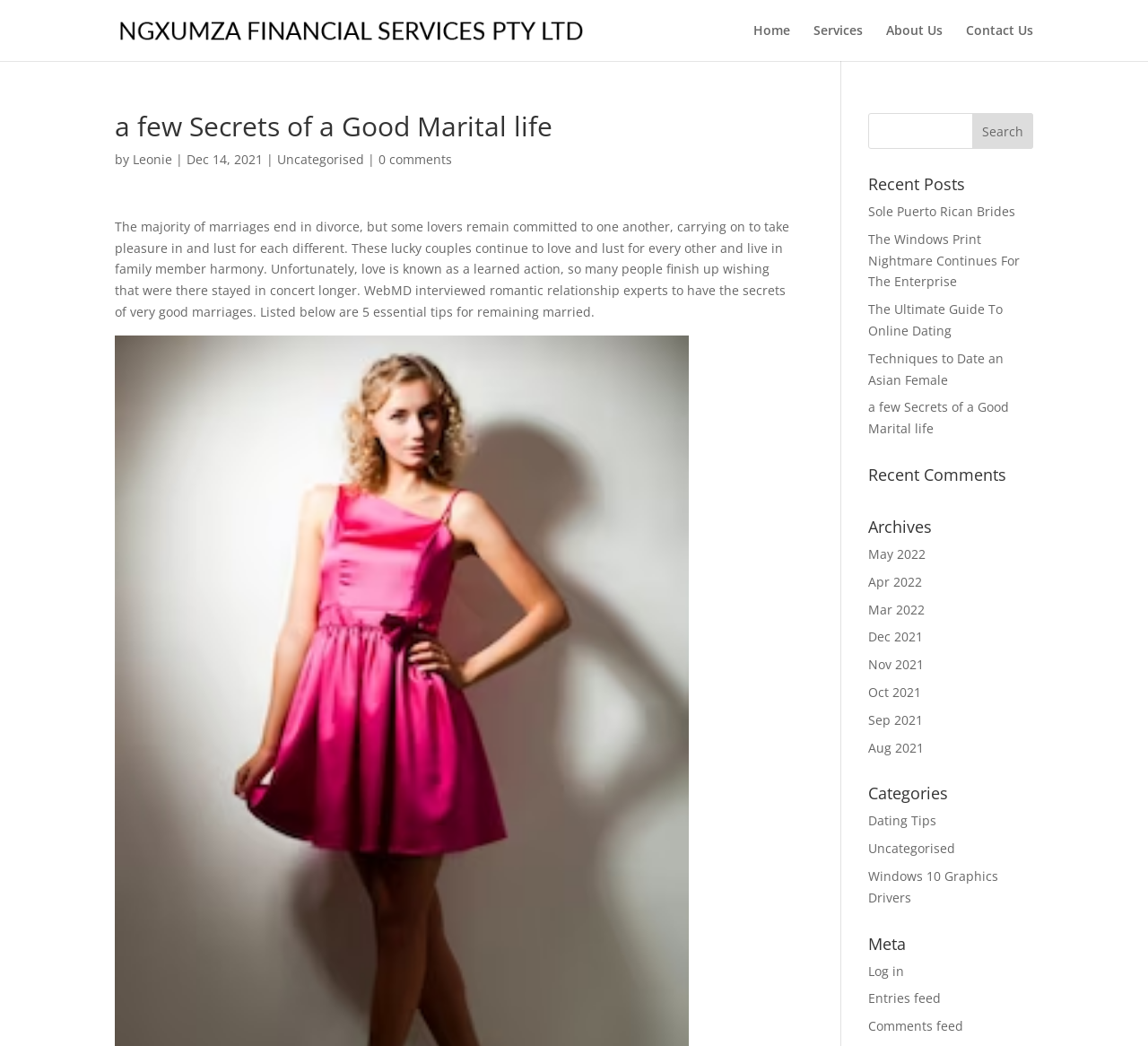Using the provided description: "Aug 2021", find the bounding box coordinates of the corresponding UI element. The output should be four float numbers between 0 and 1, in the format [left, top, right, bottom].

[0.756, 0.706, 0.805, 0.723]